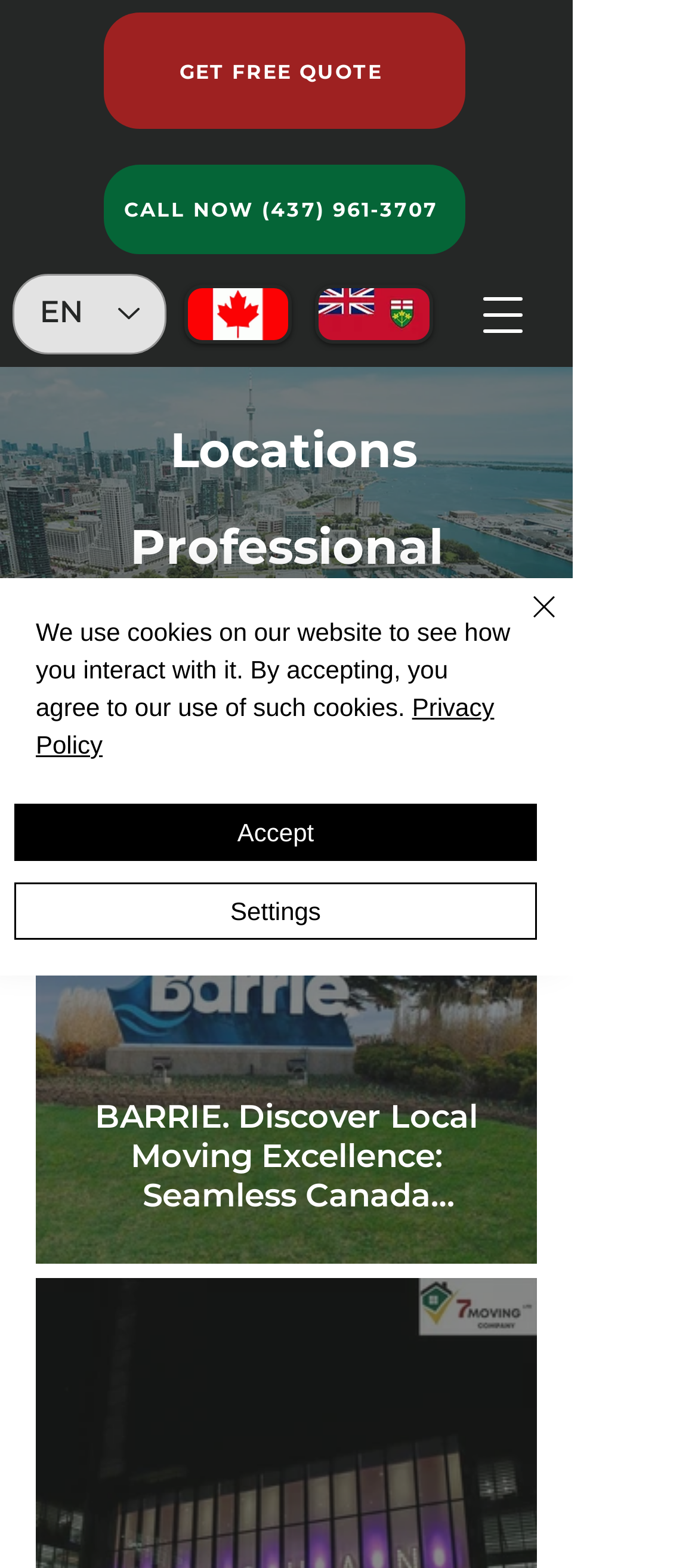What is the language currently selected?
Please utilize the information in the image to give a detailed response to the question.

I found the language selector element on the webpage, which shows 'EN' as the currently selected language, indicating that English is the current language.